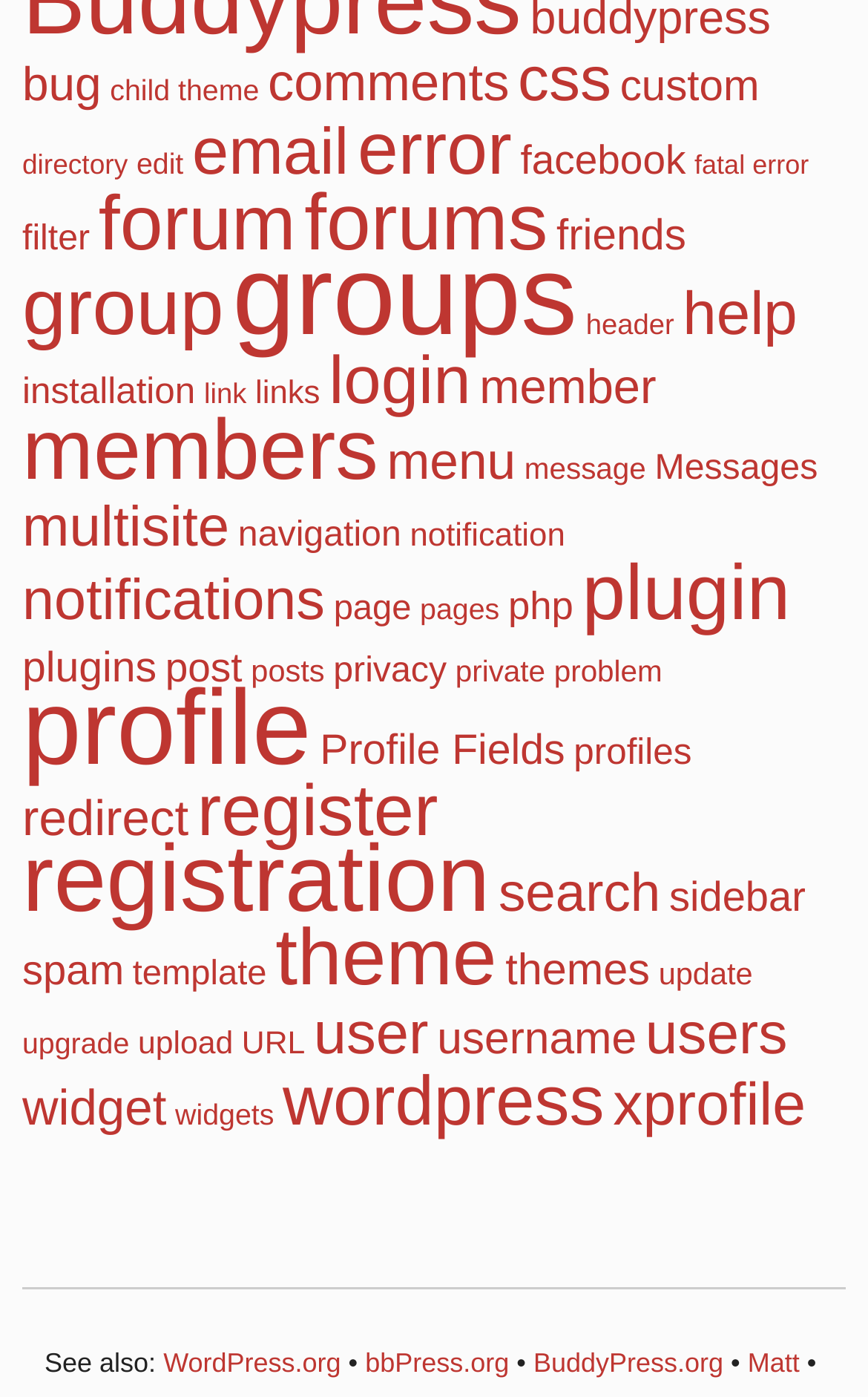Locate the bounding box coordinates of the clickable part needed for the task: "visit WordPress.org".

[0.188, 0.964, 0.393, 0.987]